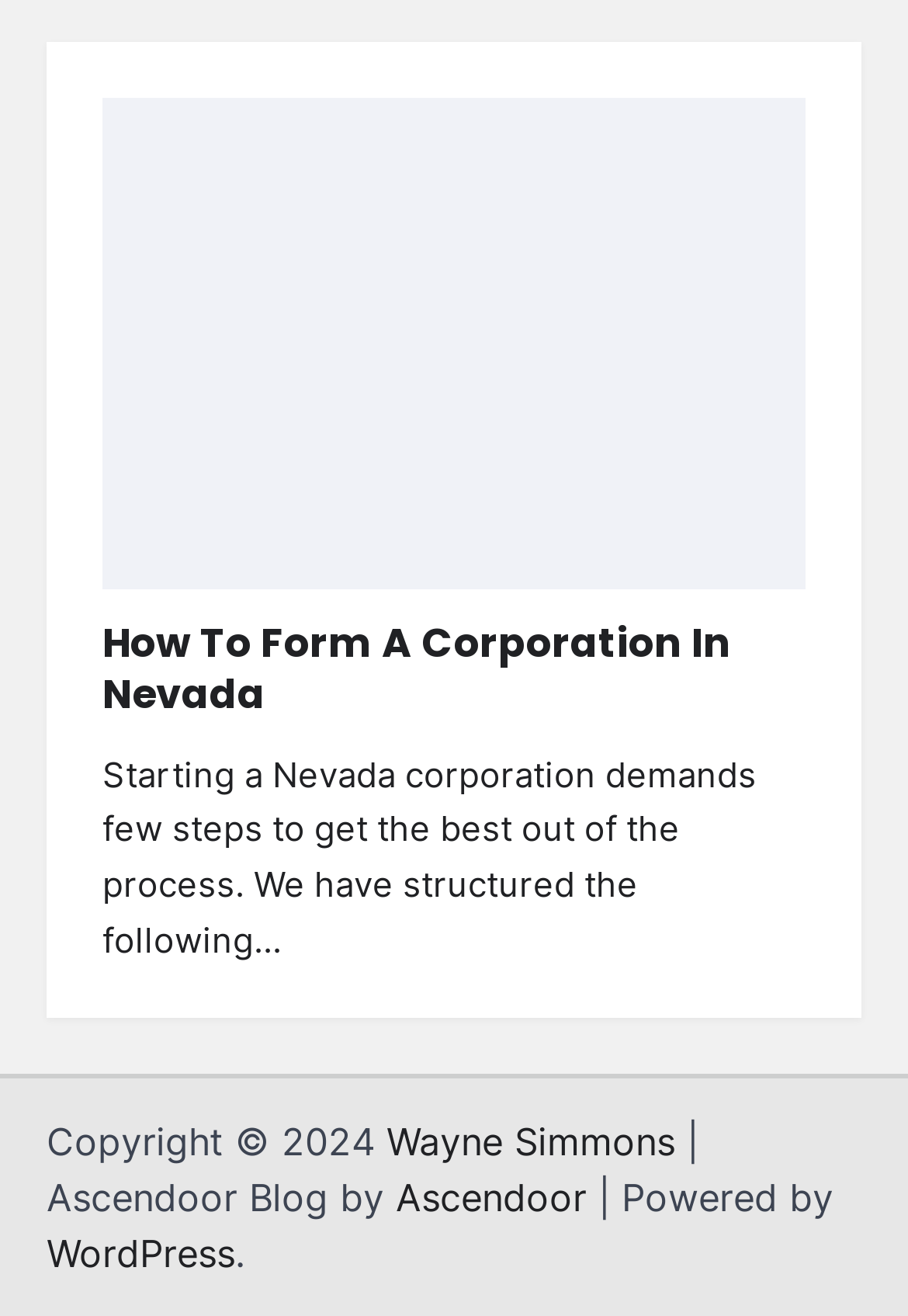What is the name of the blog?
Your answer should be a single word or phrase derived from the screenshot.

Ascendoor Blog